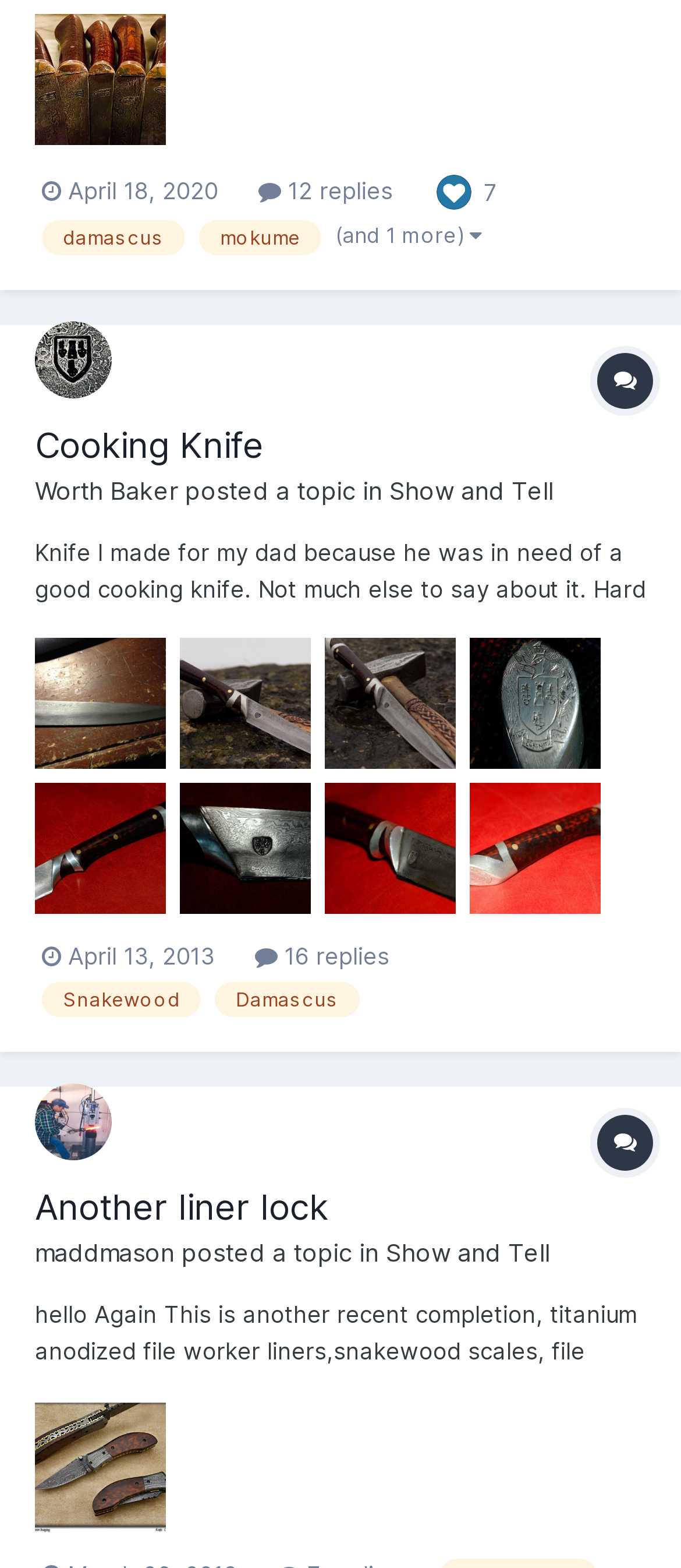Specify the bounding box coordinates (top-left x, top-left y, bottom-right x, bottom-right y) of the UI element in the screenshot that matches this description: Worth Baker

[0.051, 0.303, 0.262, 0.322]